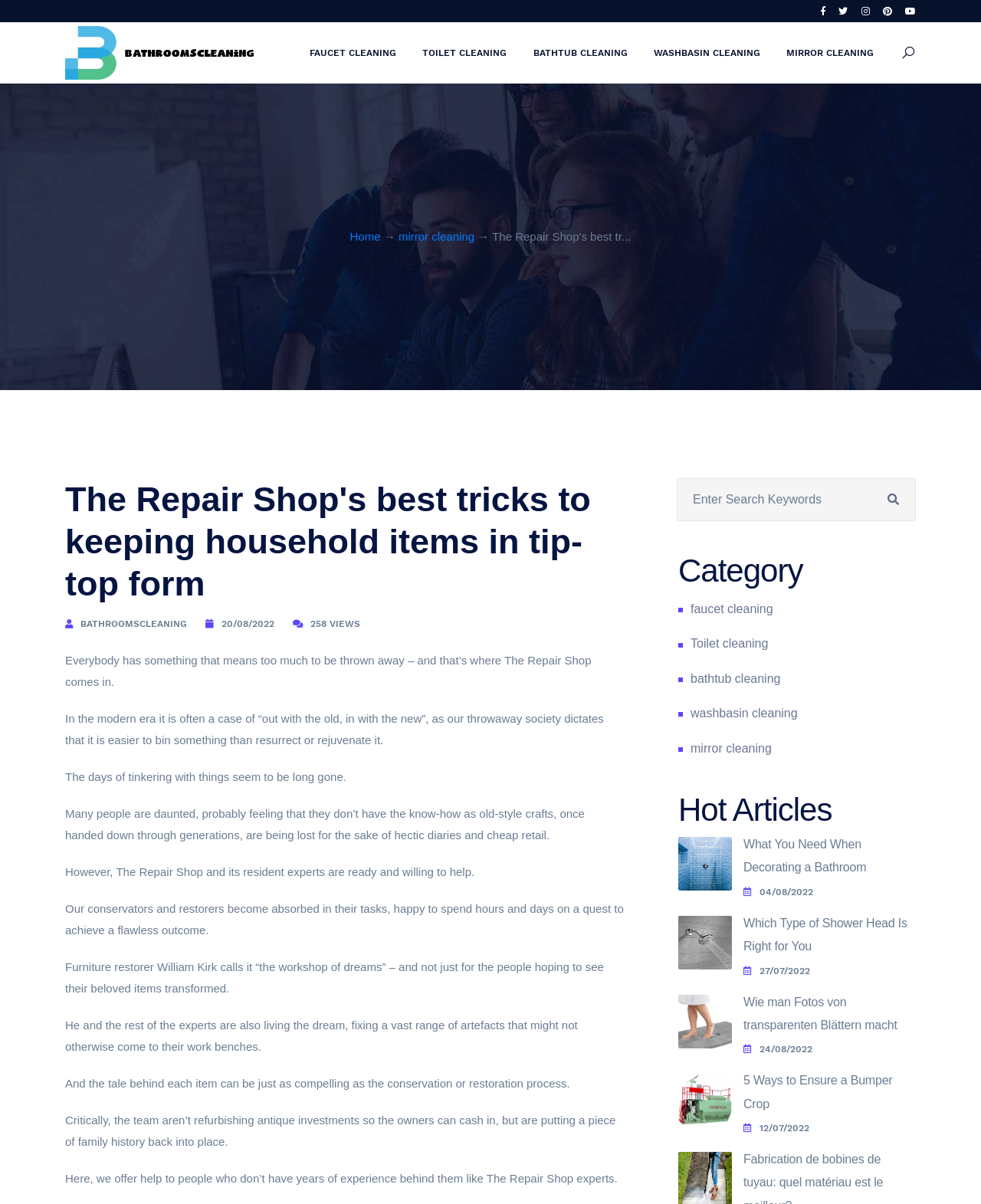Locate the bounding box coordinates of the item that should be clicked to fulfill the instruction: "Read about faucet cleaning".

[0.304, 0.018, 0.416, 0.069]